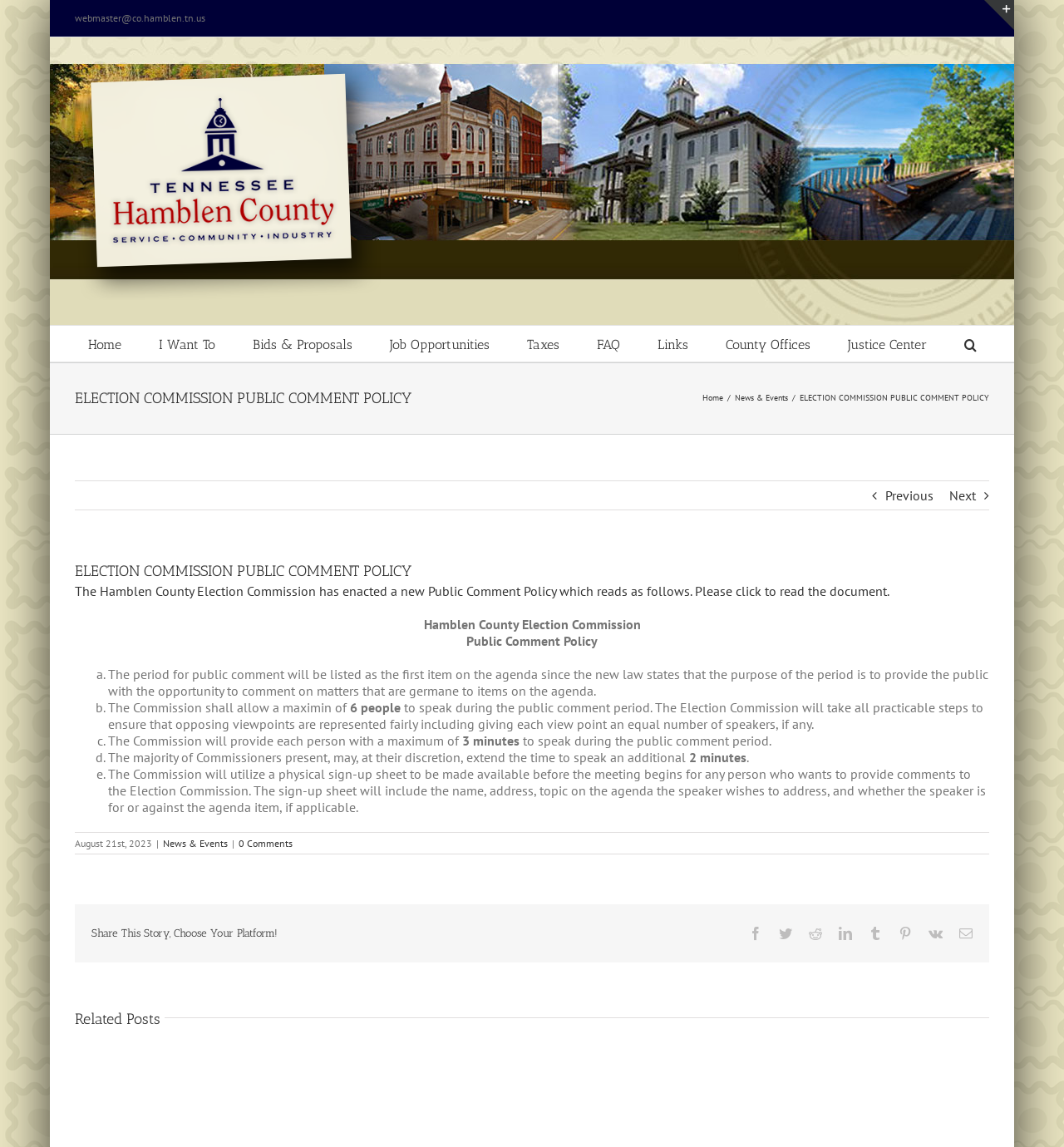Use a single word or phrase to answer the question:
What is the date of the news article?

August 21st, 2023